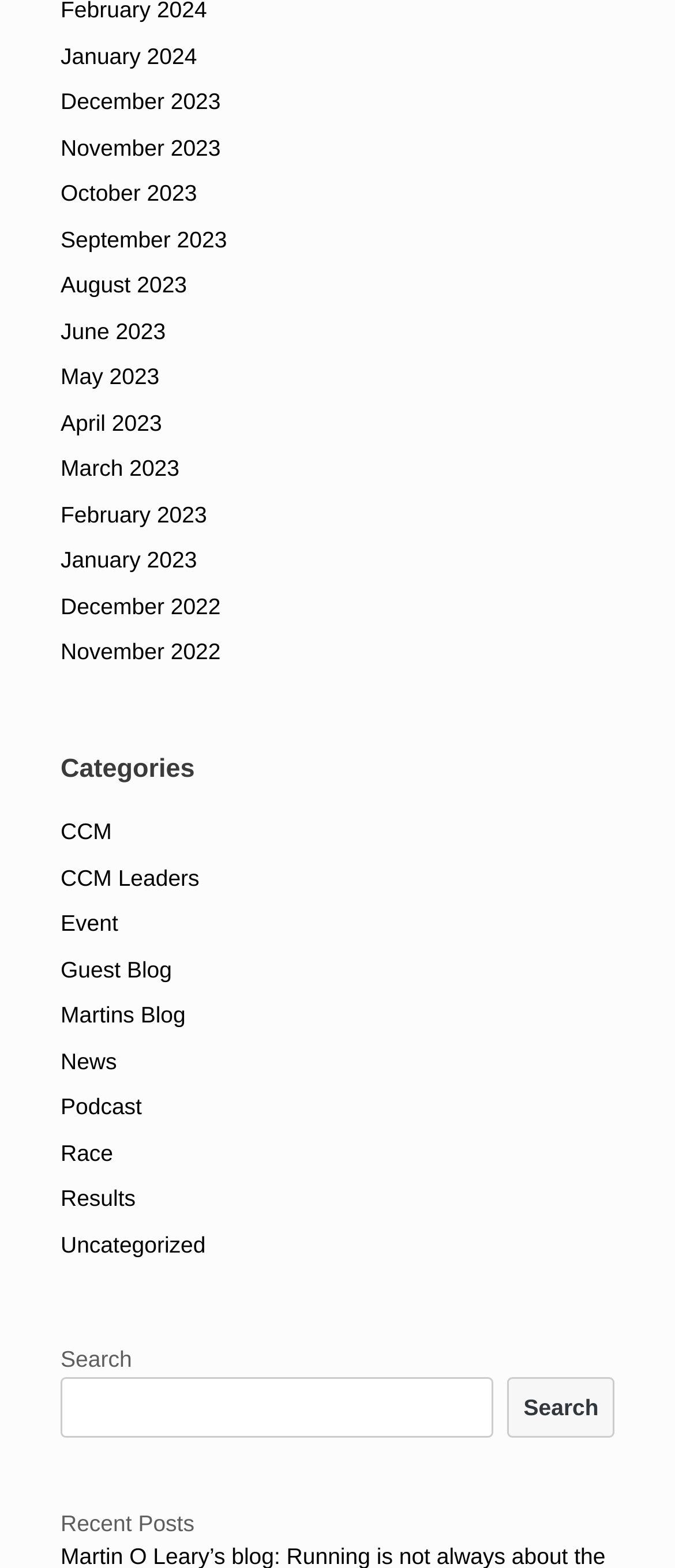What is the last category listed?
Based on the visual details in the image, please answer the question thoroughly.

I looked at the list of links under the 'Categories' heading and found that the last one is 'Uncategorized'.